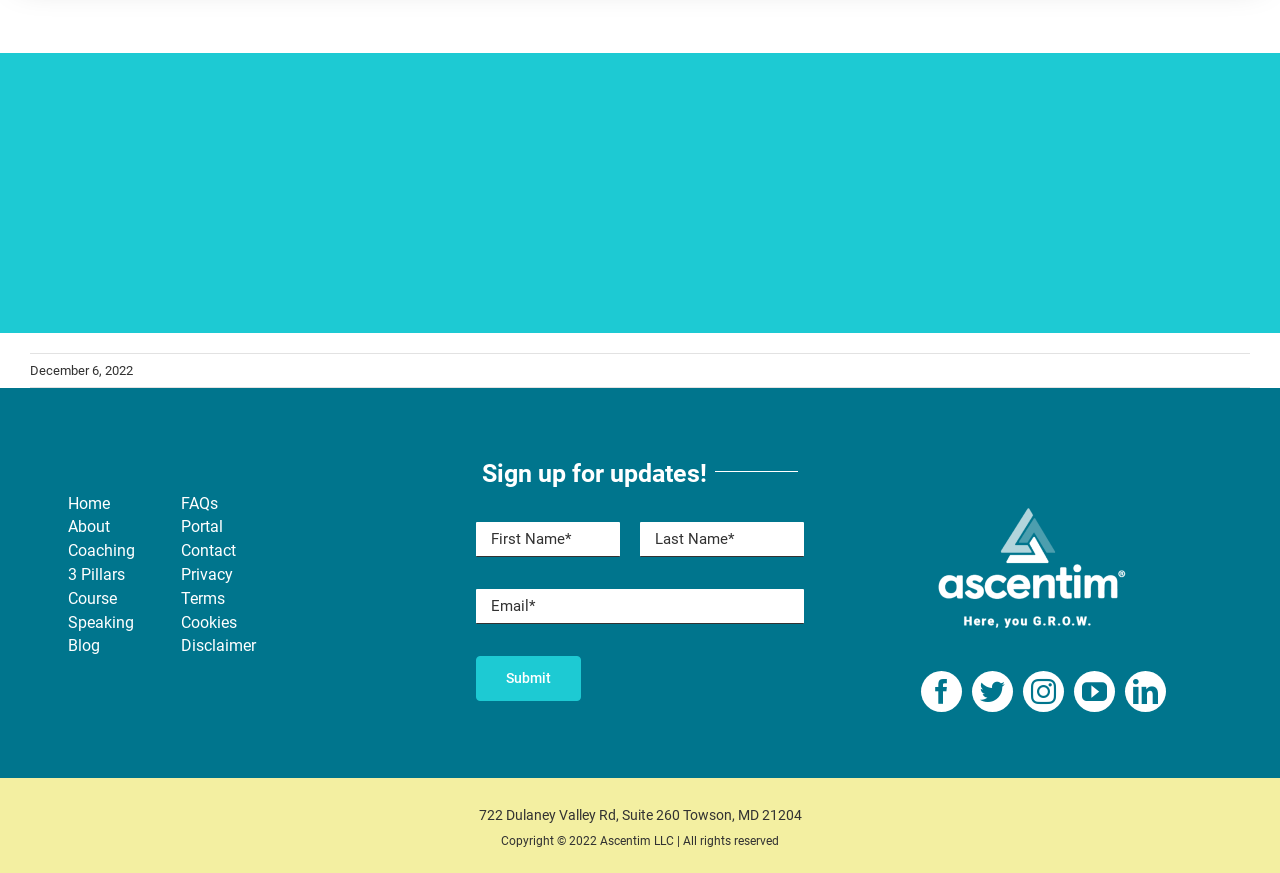Analyze the image and answer the question with as much detail as possible: 
How many social media links are present?

There are five social media links present at the bottom of the webpage, which are facebook, twitter, instagram, youtube, and linkedin. These links can be found in the link elements with the bounding box coordinates [0.72, 0.768, 0.752, 0.815], [0.76, 0.768, 0.792, 0.815], [0.799, 0.768, 0.831, 0.815], [0.839, 0.768, 0.871, 0.815], and [0.879, 0.768, 0.911, 0.815] respectively.